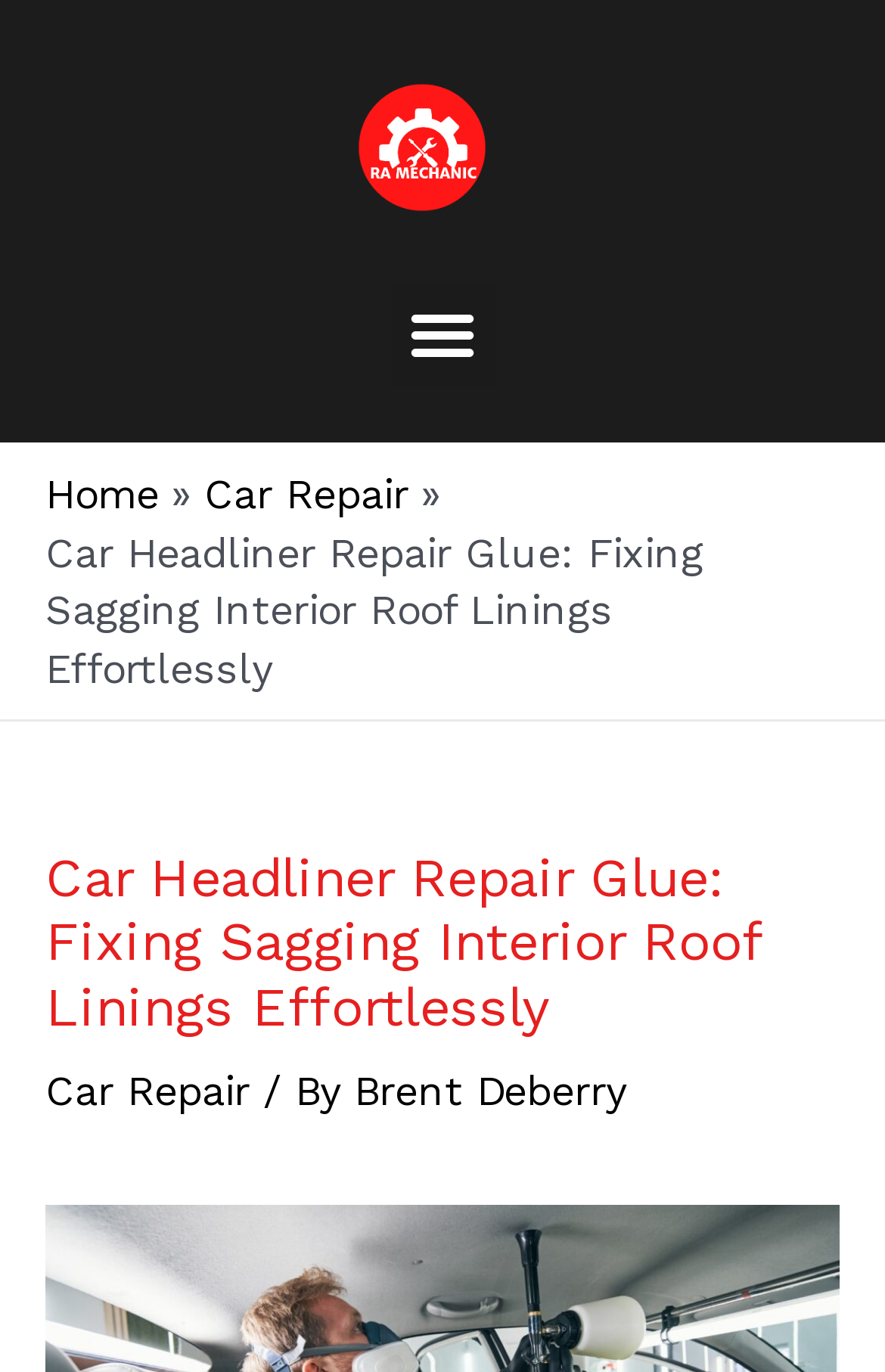What is the second item in the breadcrumbs navigation?
Please answer the question with a detailed and comprehensive explanation.

The breadcrumbs navigation has three items: 'Home', 'Car Repair', and the current page. The second item is 'Car Repair', which is a link.